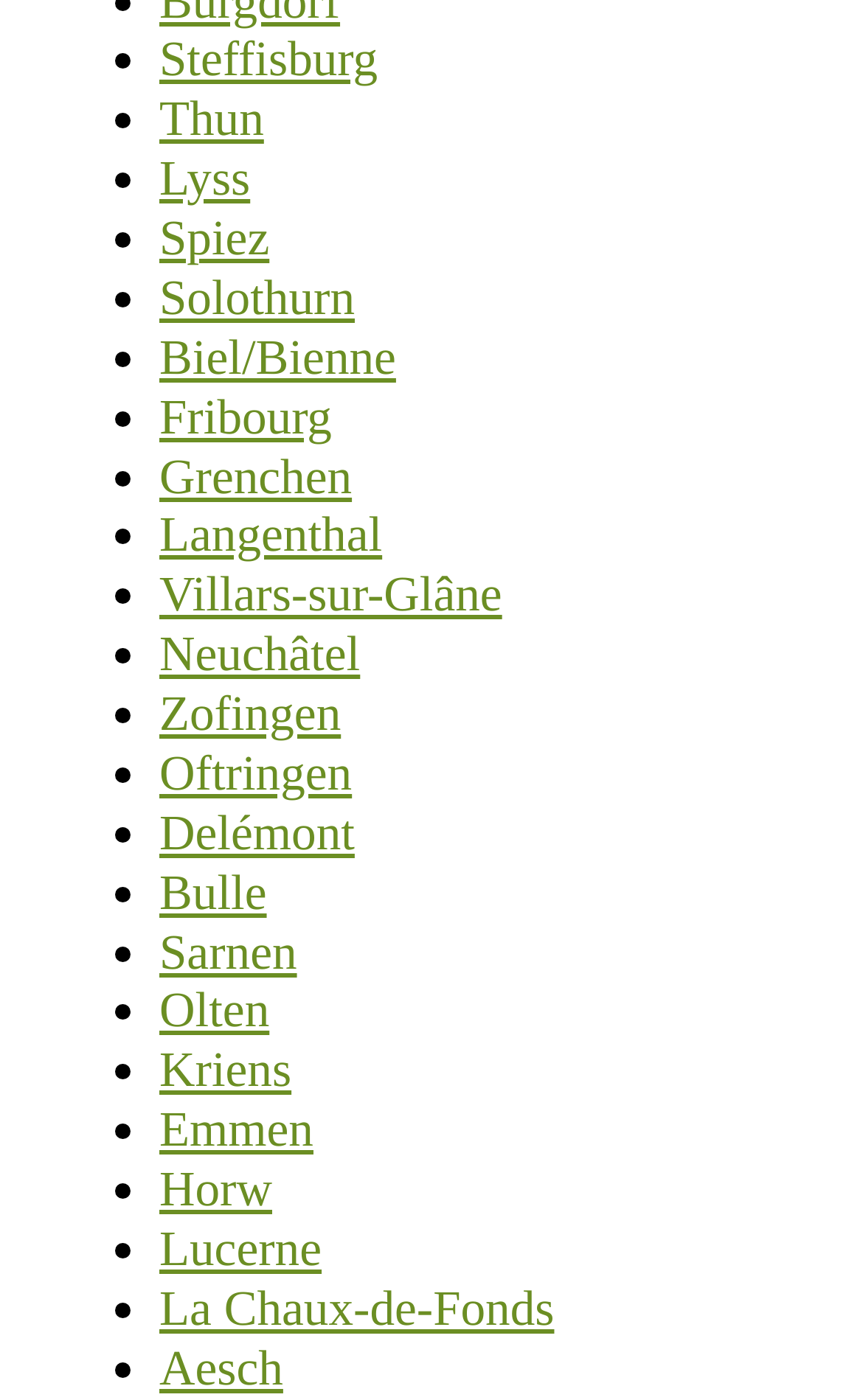What is the first city listed?
Please provide a single word or phrase based on the screenshot.

Steffisburg